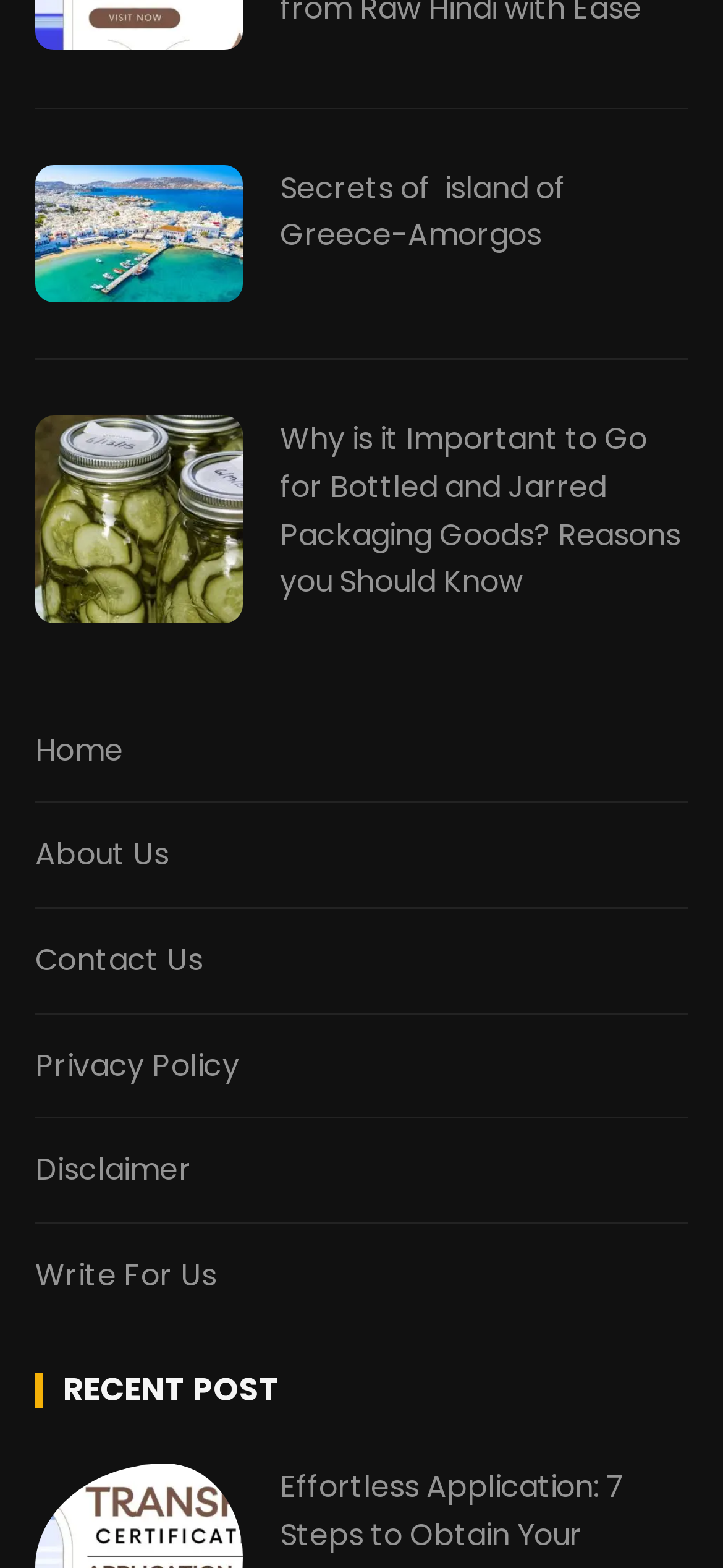Locate the bounding box coordinates of the clickable area needed to fulfill the instruction: "go to Home page".

[0.048, 0.446, 0.952, 0.513]